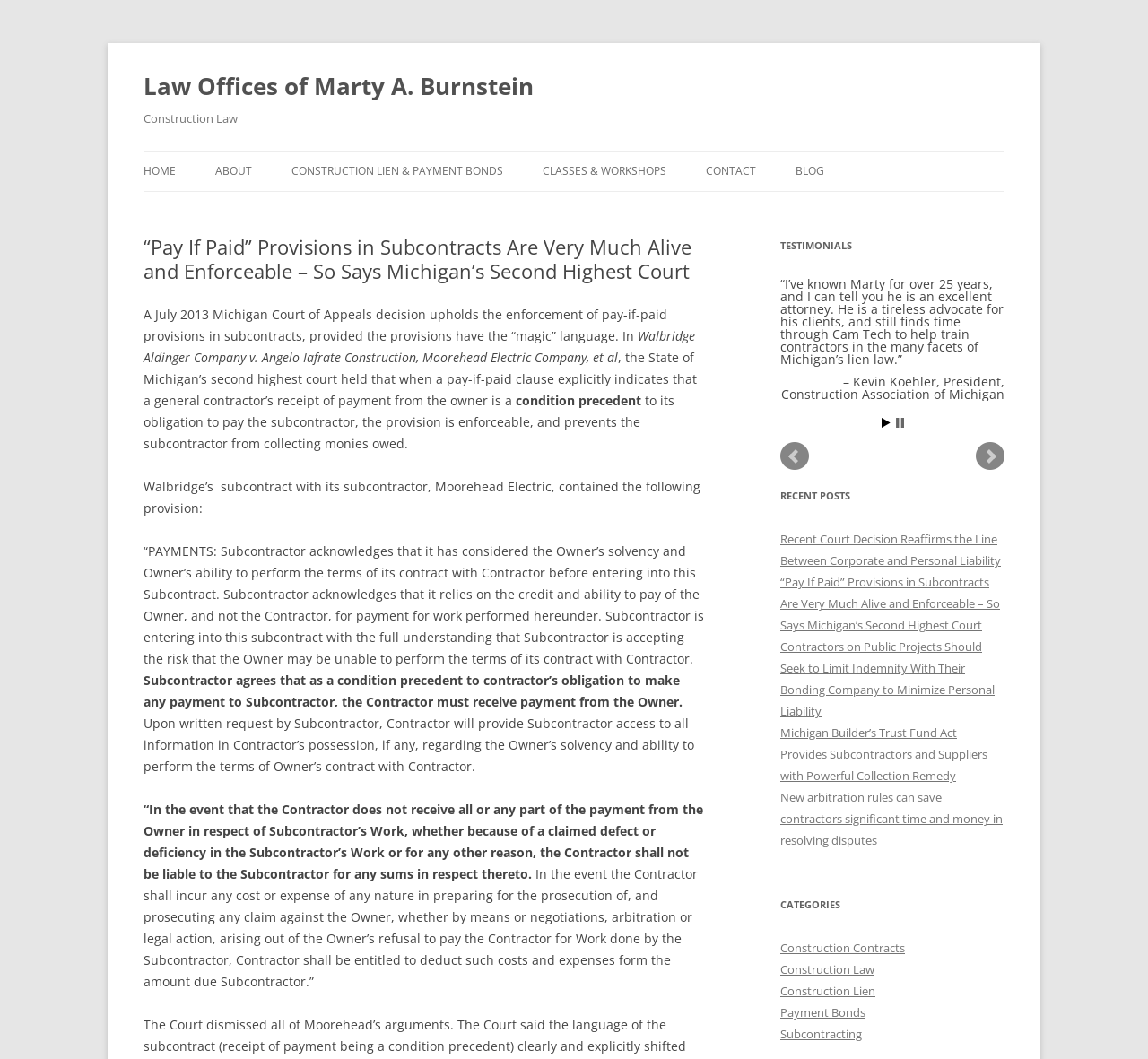Given the description of a UI element: "BIO & HEALTHCARE", identify the bounding box coordinates of the matching element in the webpage screenshot.

None